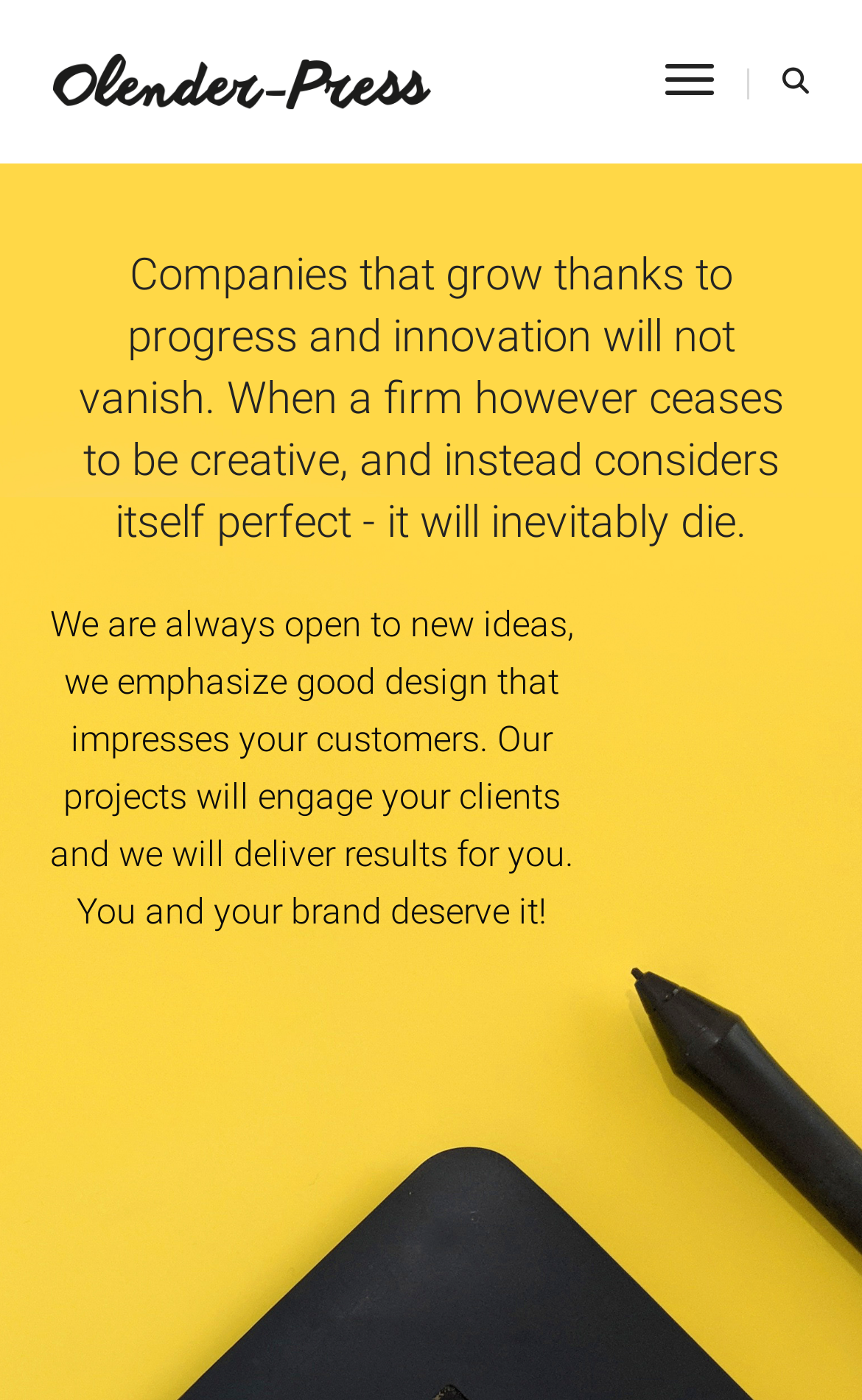Given the following UI element description: "Toggle Navigation", find the bounding box coordinates in the webpage screenshot.

[0.772, 0.046, 0.828, 0.068]